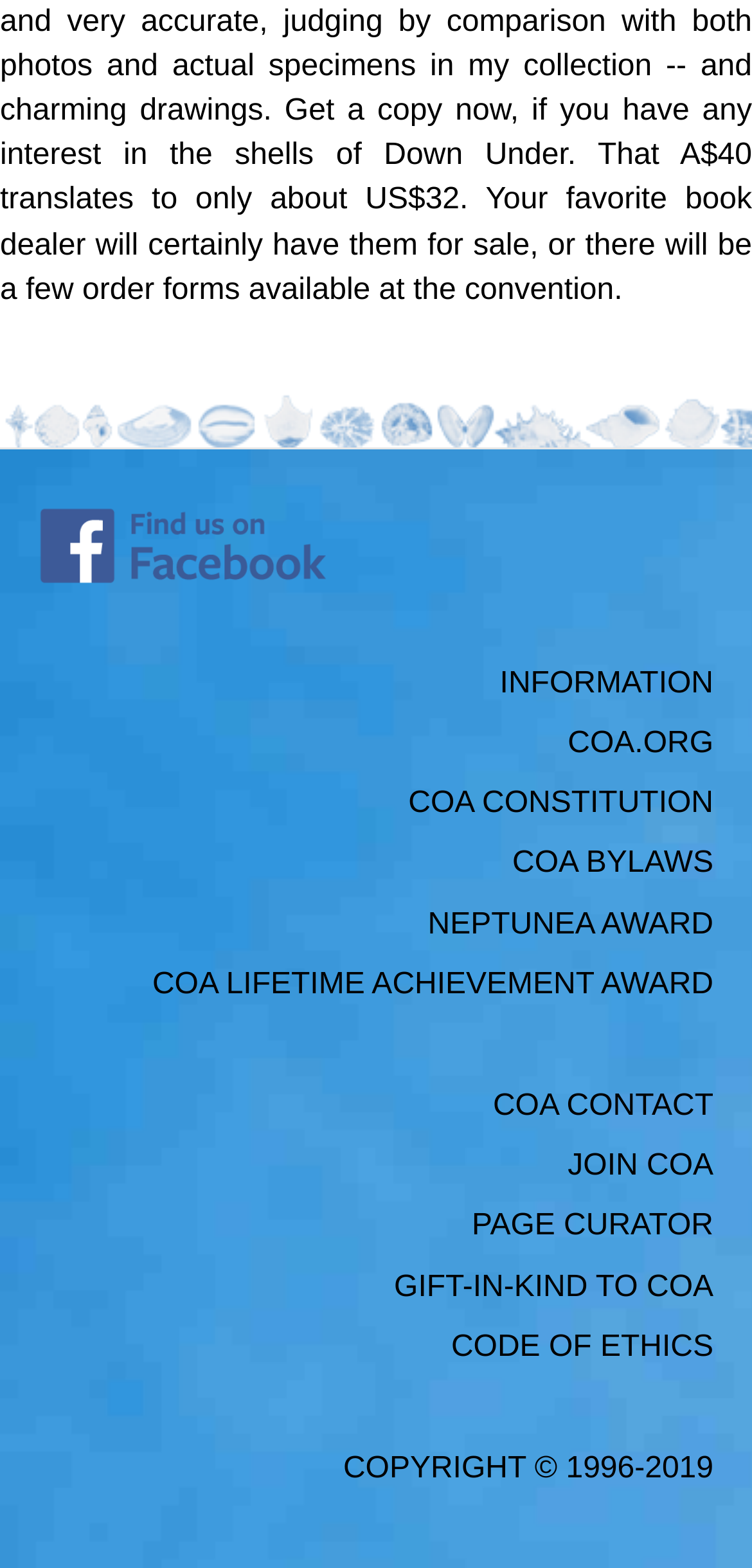Based on the element description "COA LIFETIME ACHIEVEMENT AWARD", predict the bounding box coordinates of the UI element.

[0.203, 0.617, 0.949, 0.638]